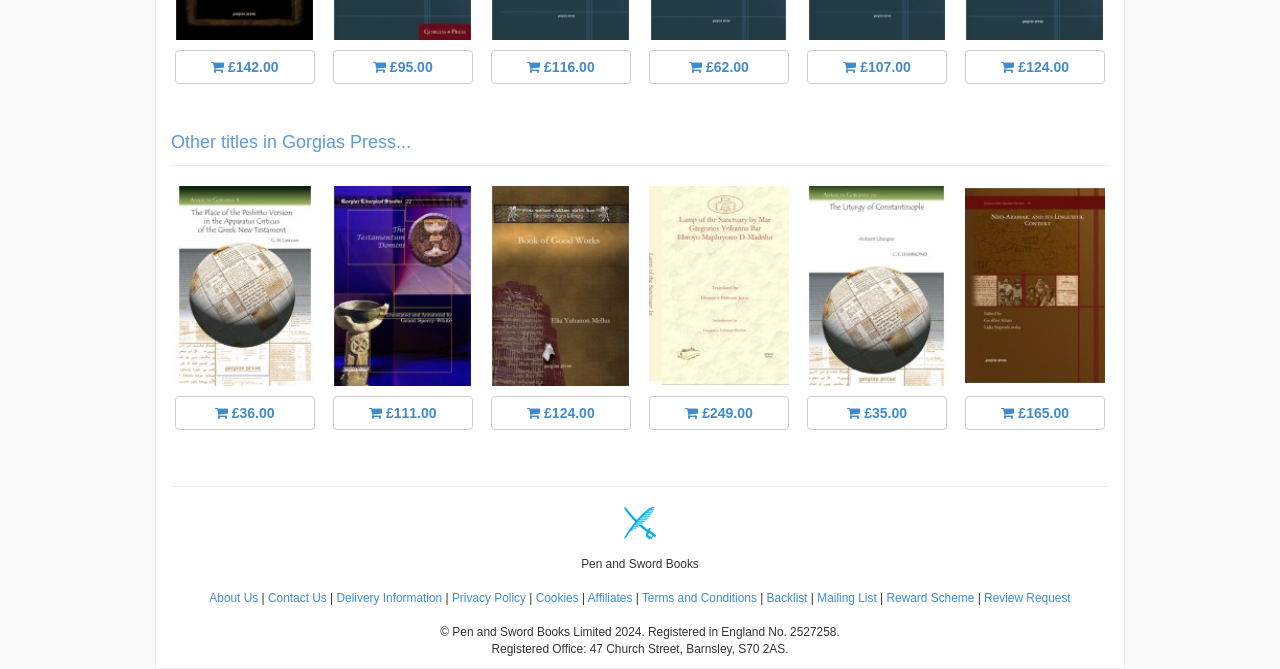Locate the bounding box coordinates of the element I should click to achieve the following instruction: "Go to About Us page".

[0.164, 0.884, 0.202, 0.905]